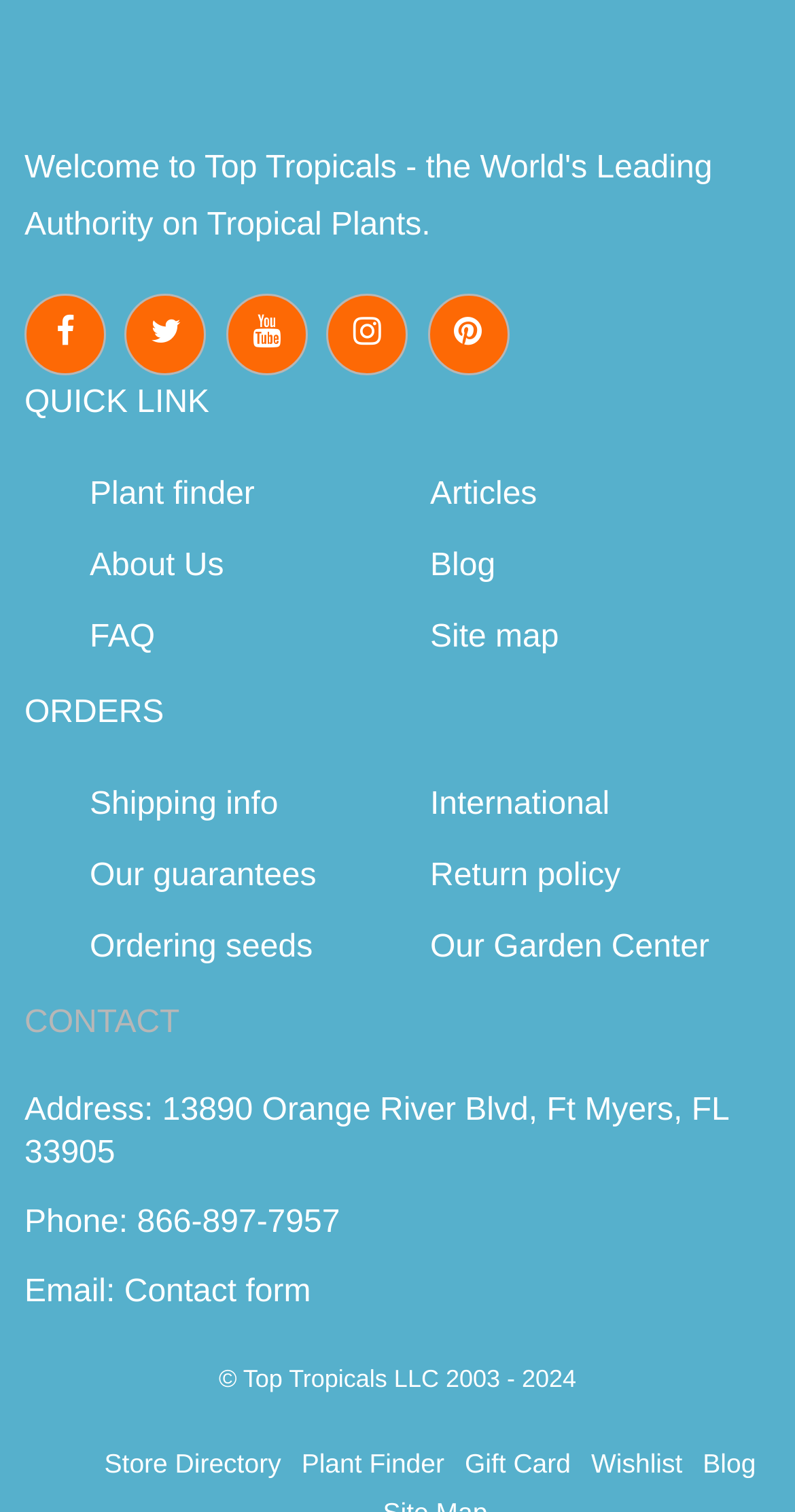Please answer the following question using a single word or phrase: 
What is the company name mentioned in the address?

Top Tropicals LLC